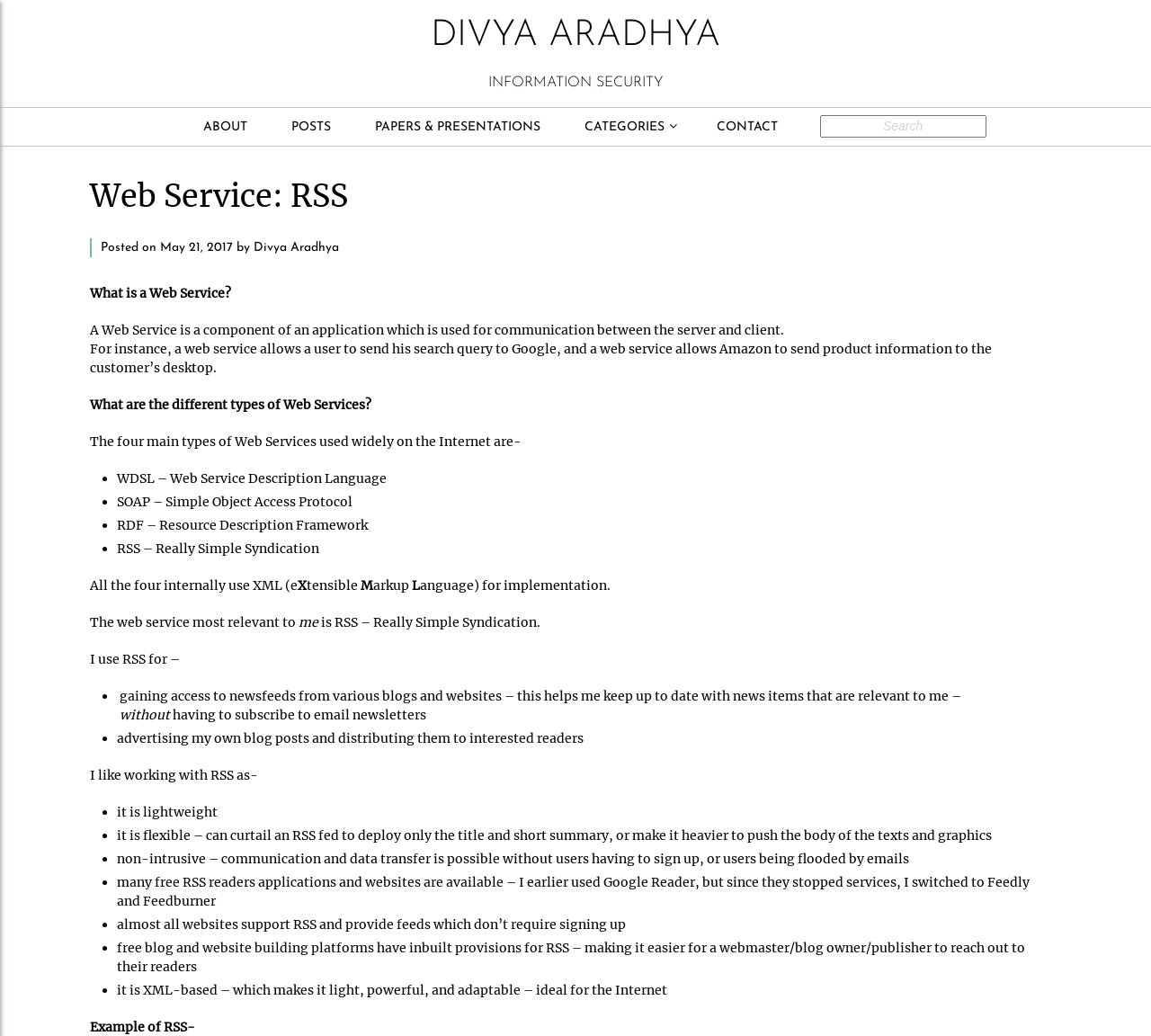What is the advantage of RSS being XML-based?
Based on the screenshot, provide a one-word or short-phrase response.

It is light, powerful, and adaptable